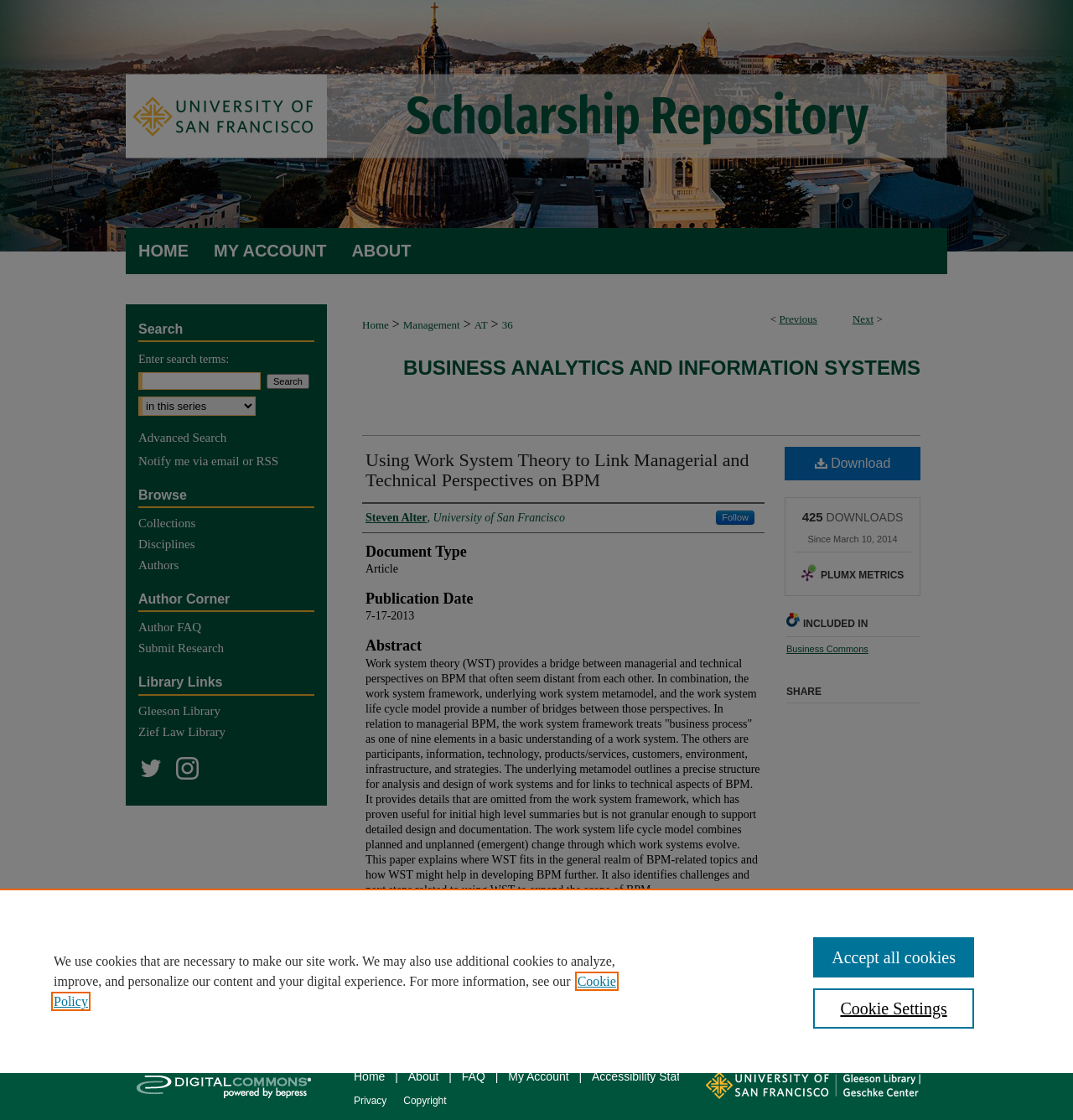Using the details in the image, give a detailed response to the question below:
What is the title of the article?

I found the title of the article by looking at the heading element with the text 'Using Work System Theory to Link Managerial and Technical Perspectives on BPM' which is located at the top of the webpage.